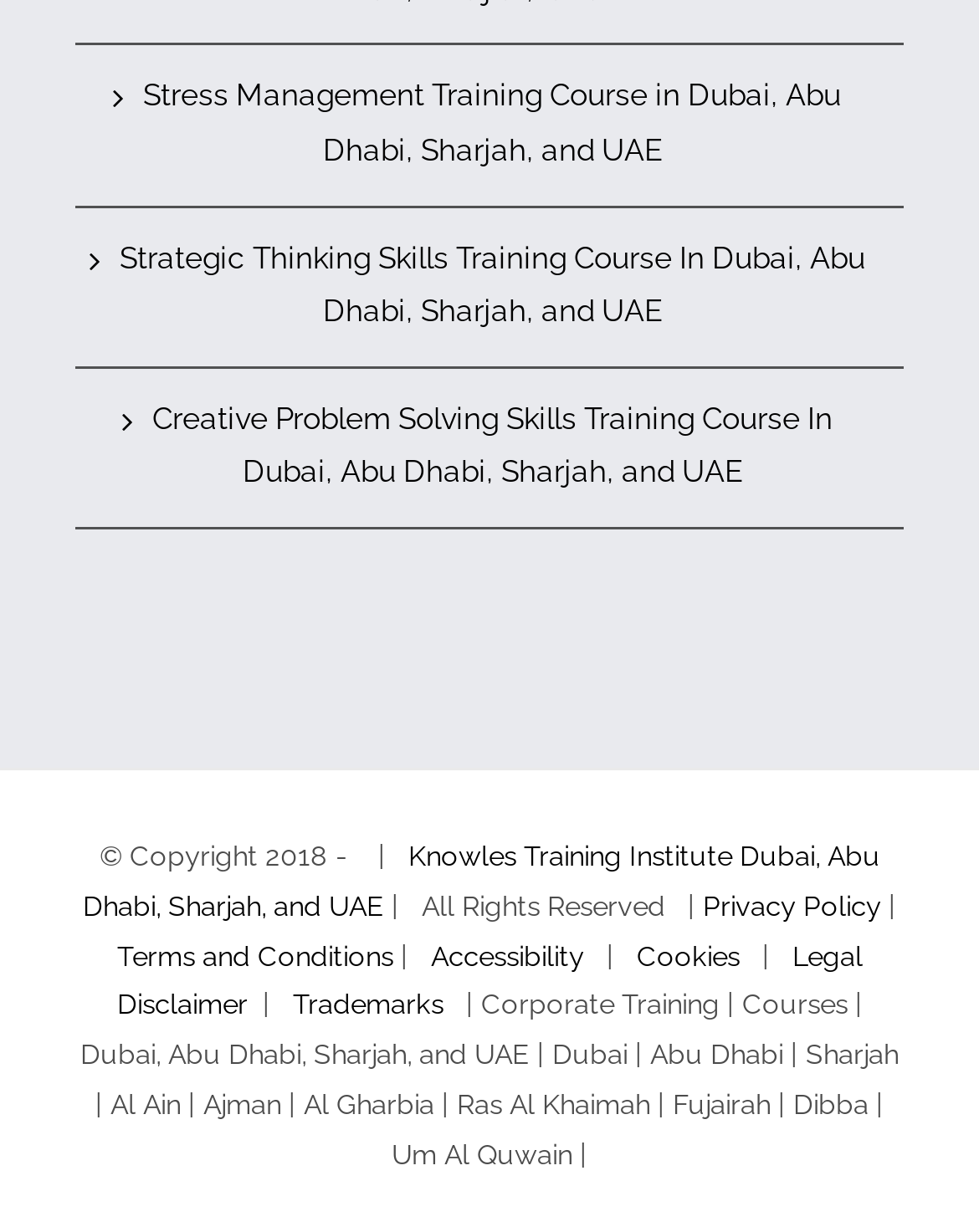Determine the bounding box coordinates of the area to click in order to meet this instruction: "Visit Knowles Training Institute Dubai, Abu Dhabi, Sharjah, and UAE".

[0.085, 0.682, 0.899, 0.749]